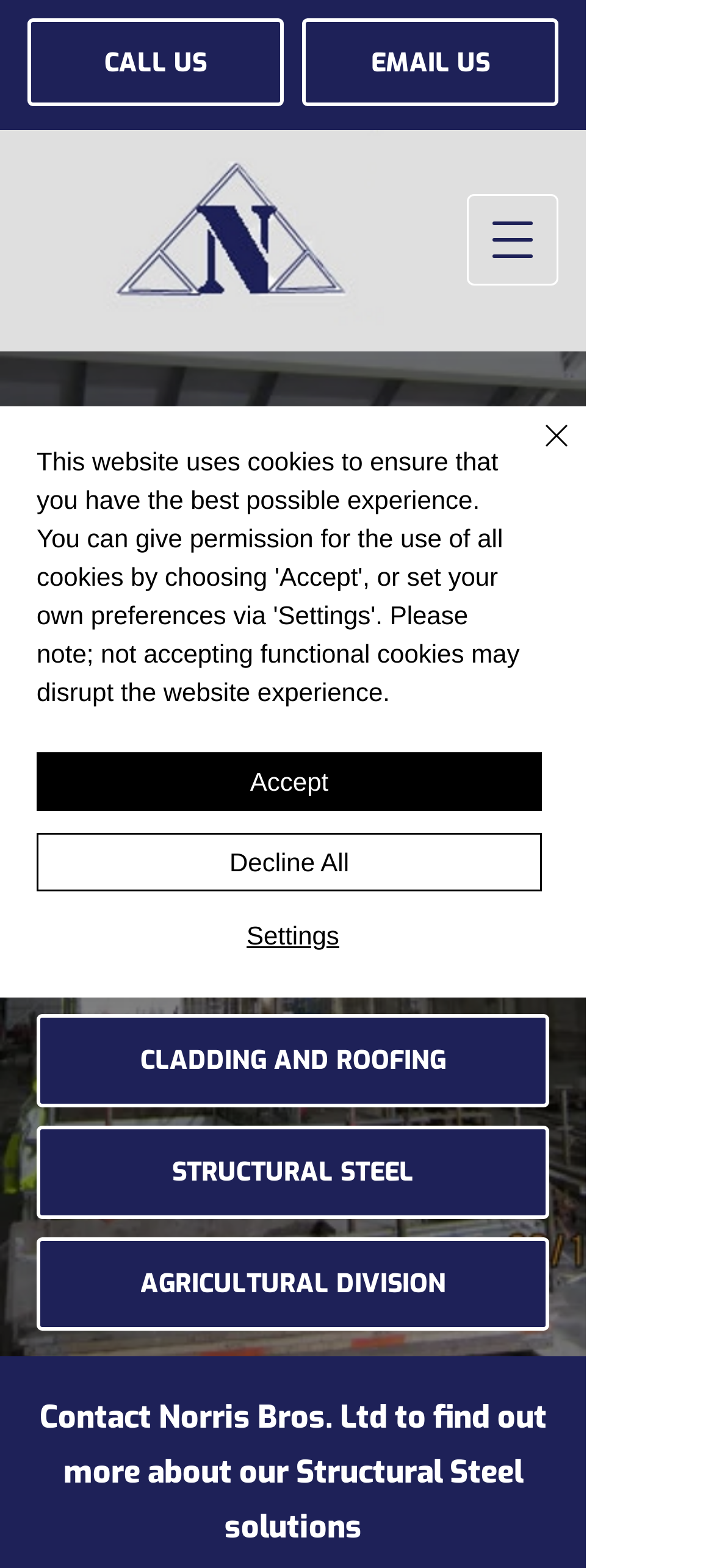Please specify the bounding box coordinates in the format (top-left x, top-left y, bottom-right x, bottom-right y), with all values as floating point numbers between 0 and 1. Identify the bounding box of the UI element described by: STRUCTURAL STEEL

[0.051, 0.719, 0.769, 0.777]